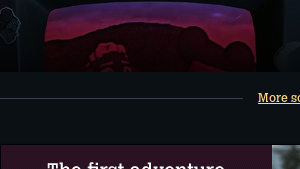Examine the image carefully and respond to the question with a detailed answer: 
What type of game is 'Amanda the Adventurer'?

The image represents a unique narrative-driven adventure game, inviting players to embark on their first adventure with Amanda, which suggests that the game has a strong focus on storytelling and player exploration.